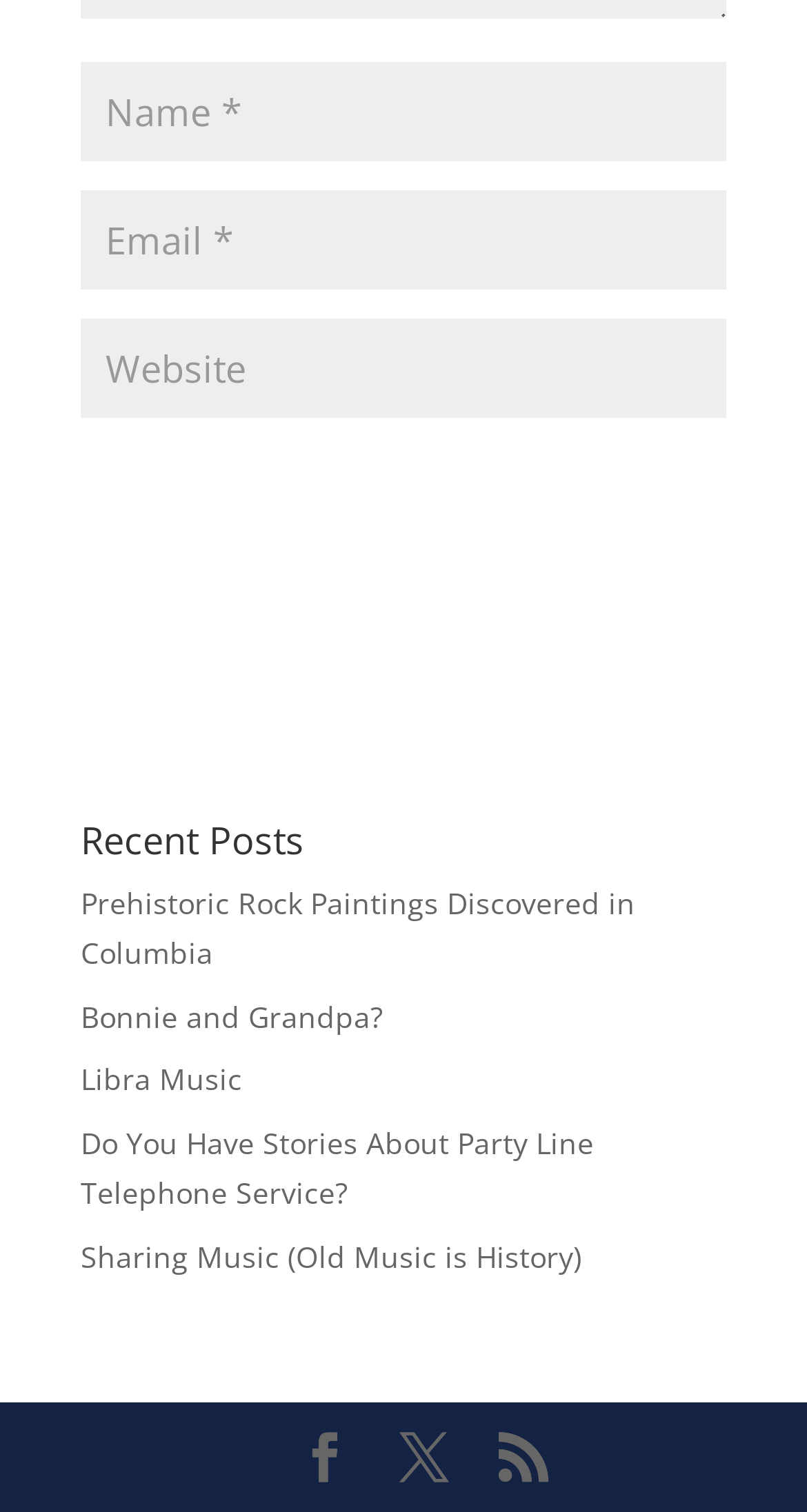Could you specify the bounding box coordinates for the clickable section to complete the following instruction: "Click on the first social media icon"?

[0.372, 0.947, 0.433, 0.981]